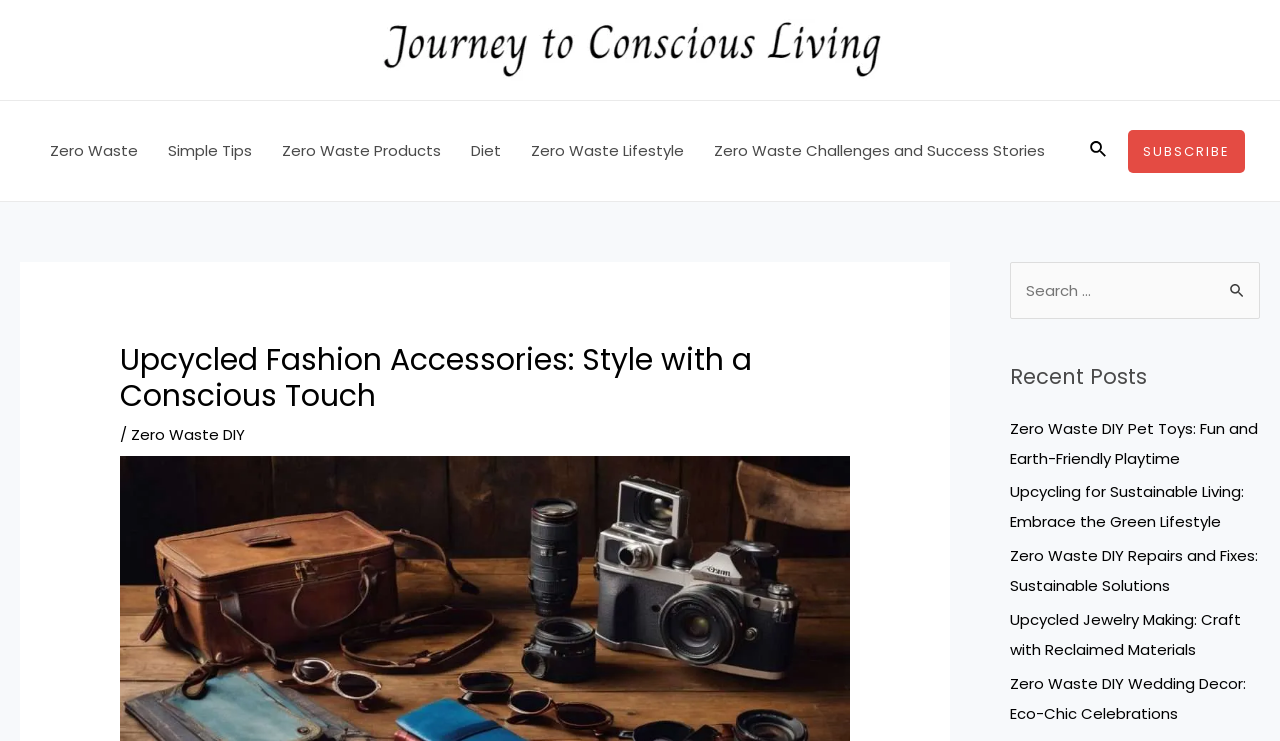Find the bounding box coordinates of the clickable element required to execute the following instruction: "Subscribe to the newsletter". Provide the coordinates as four float numbers between 0 and 1, i.e., [left, top, right, bottom].

[0.881, 0.175, 0.973, 0.233]